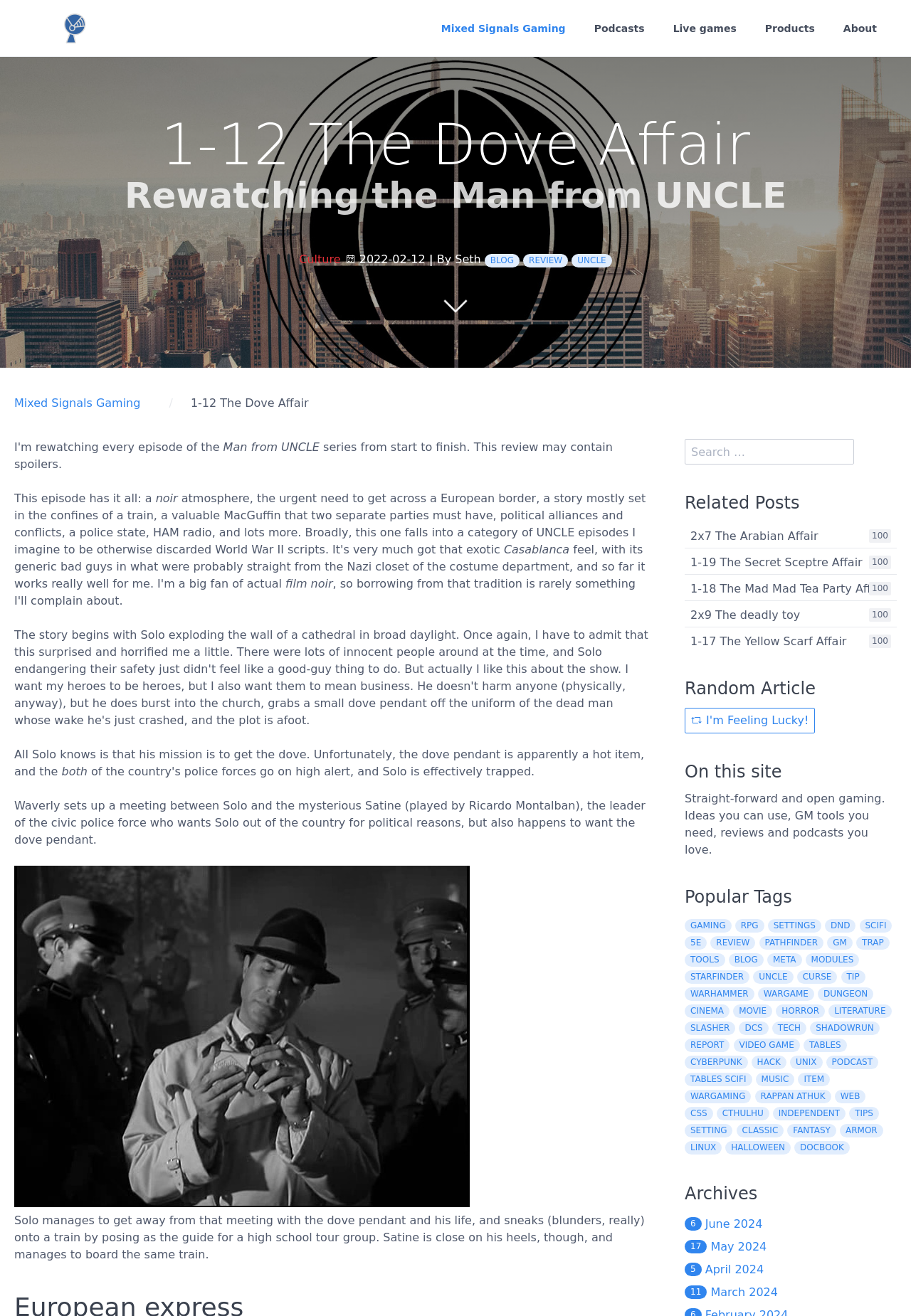Refer to the image and provide a thorough answer to this question:
How many related posts are listed on the webpage?

In the webpage content, I found the heading 'Related Posts' and 5 links listed below it, which suggests that there are 5 related posts listed on the webpage.